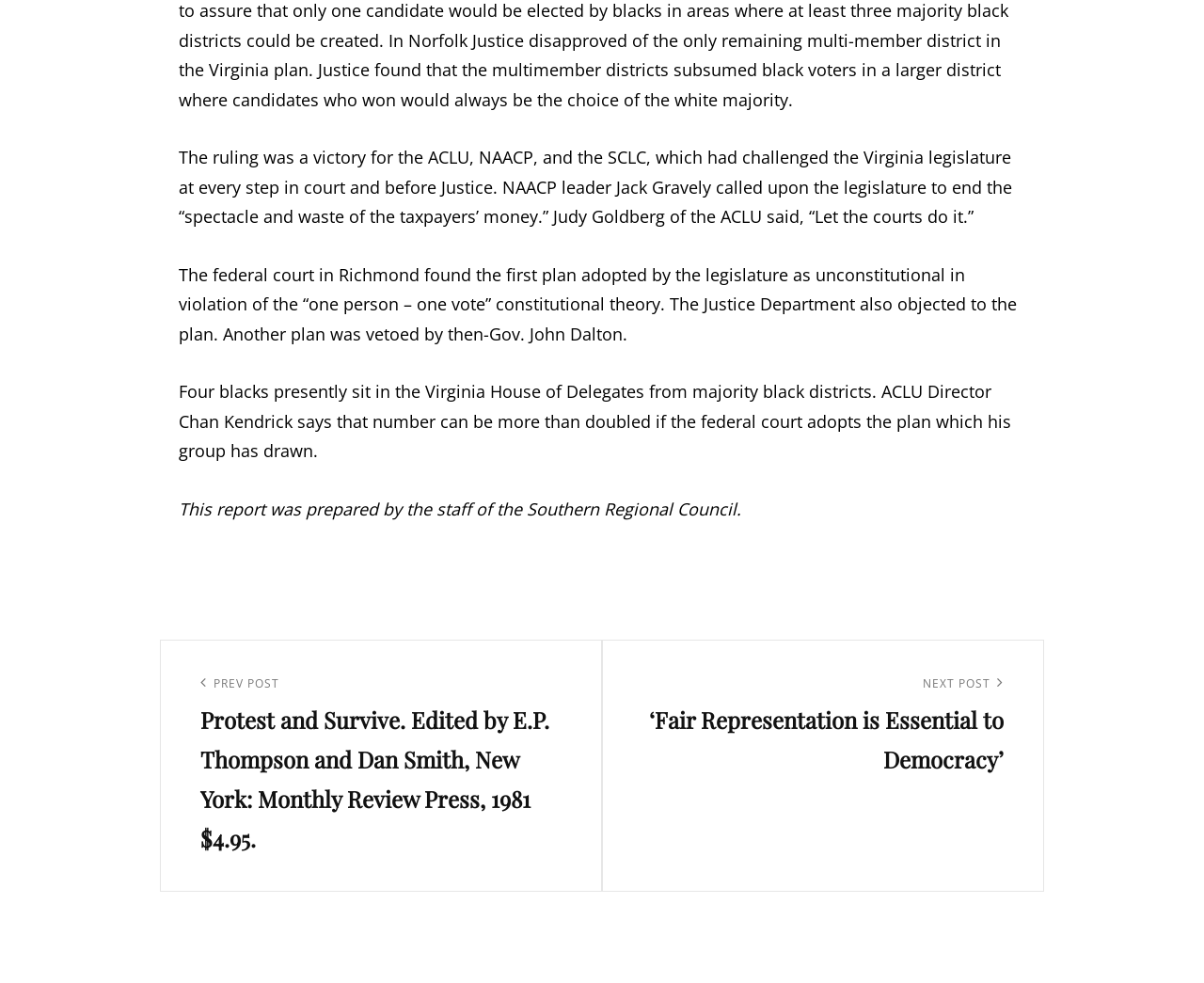Please provide a brief answer to the question using only one word or phrase: 
What is the purpose of the report?

To inform about the Virginia legislature